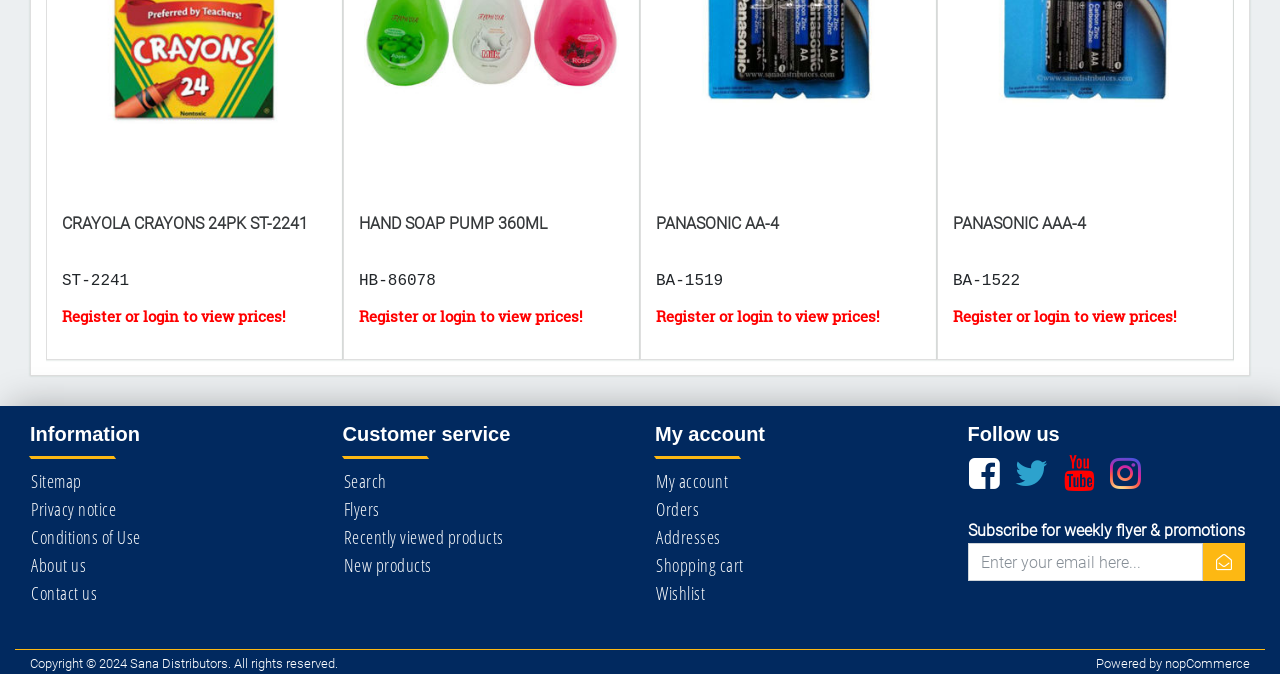Please give a concise answer to this question using a single word or phrase: 
What is the purpose of the textbox at the bottom?

Subscribe for newsletter